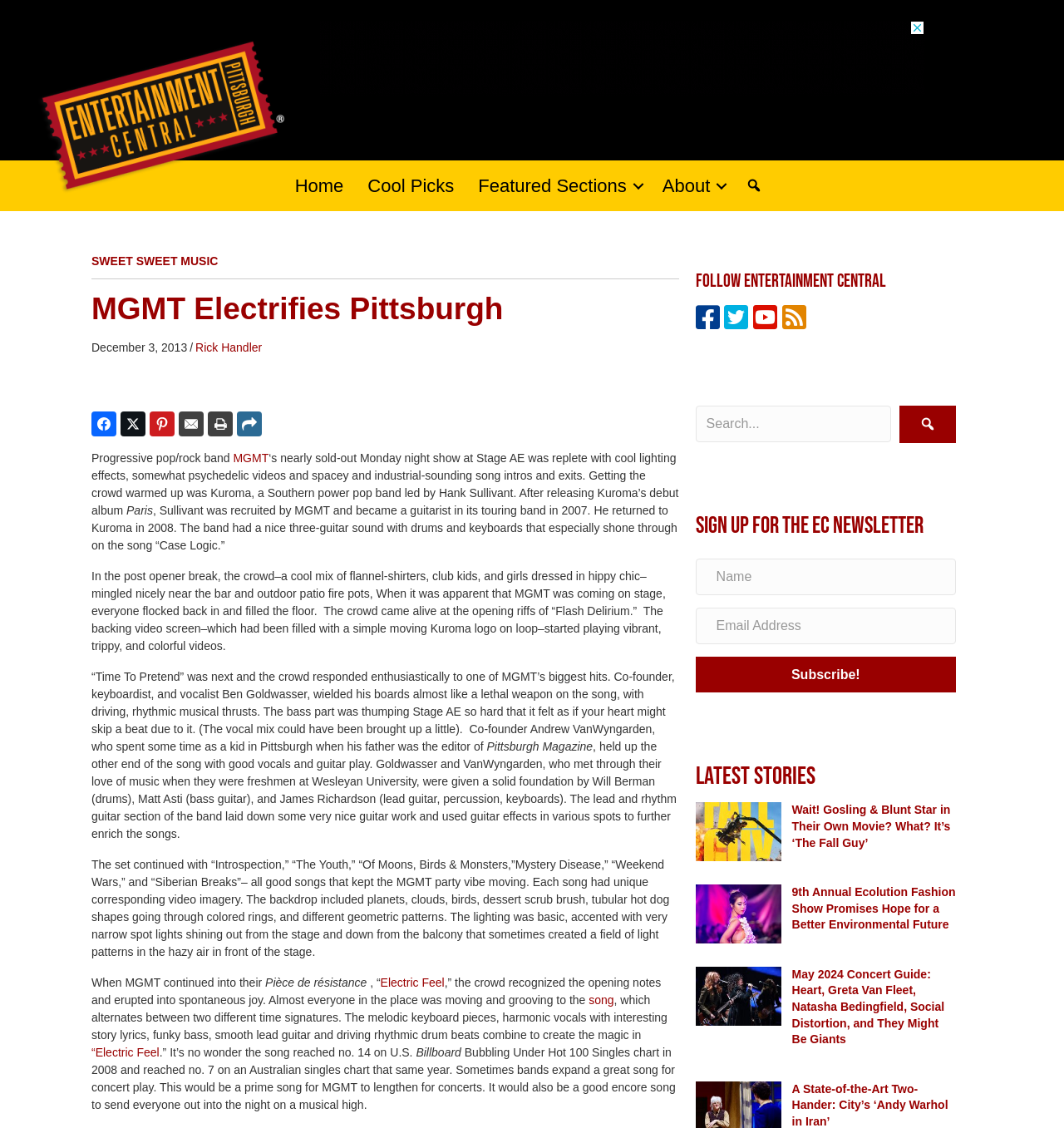What is the name of the song that reached no. 14 on the U.S. Billboard Bubbling Under Hot 100 Singles chart?
Provide a detailed and extensive answer to the question.

The answer can be found in the article text, where it is mentioned that '“Electric Feel,” the crowd recognized the opening notes and erupted into spontaneous joy. Almost everyone in the place was moving and grooving to the song, which alternates between two different time signatures. ... It’s no wonder the song reached no. 14 on U.S. Billboard Bubbling Under Hot 100 Singles chart in 2008 and reached no. 7 on an Australian singles chart that same year.'